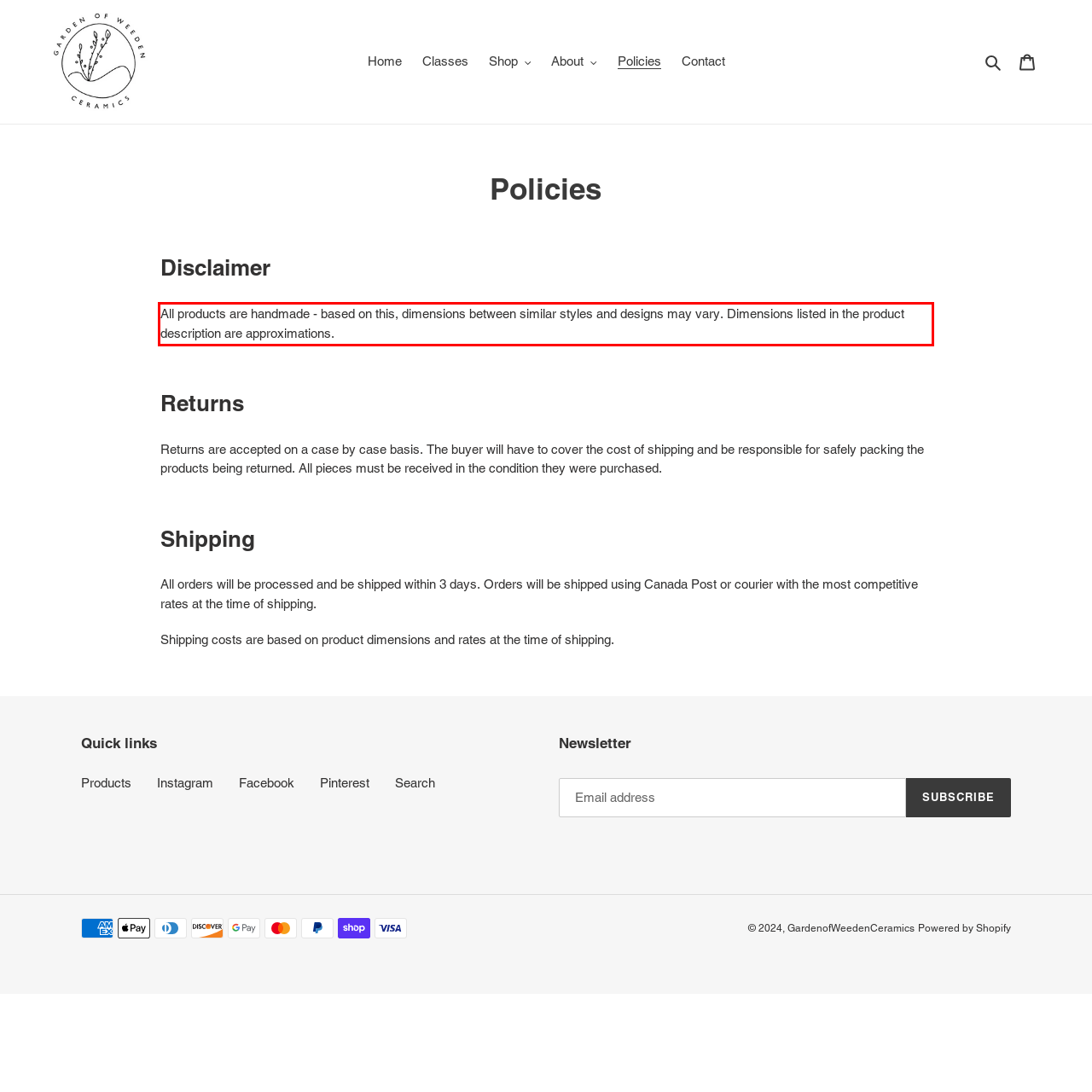Look at the provided screenshot of the webpage and perform OCR on the text within the red bounding box.

All products are handmade - based on this, dimensions between similar styles and designs may vary. Dimensions listed in the product description are approximations.